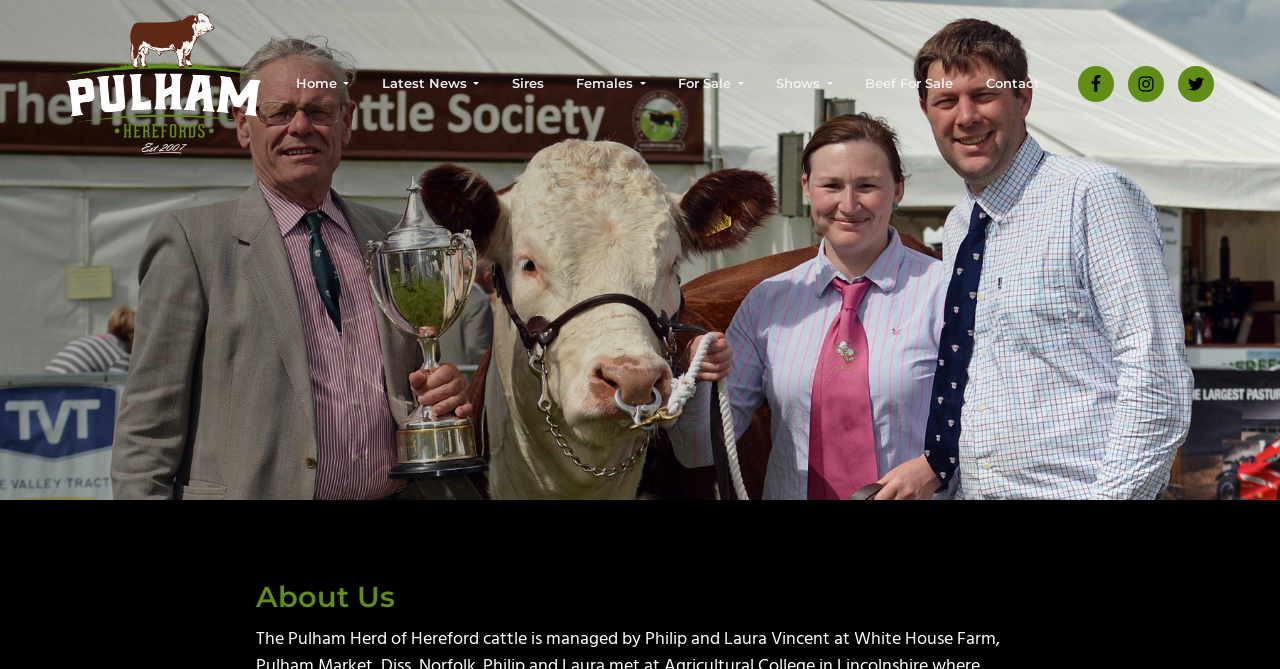Please predict the bounding box coordinates of the element's region where a click is necessary to complete the following instruction: "visit latest news". The coordinates should be represented by four float numbers between 0 and 1, i.e., [left, top, right, bottom].

[0.286, 0.077, 0.387, 0.174]